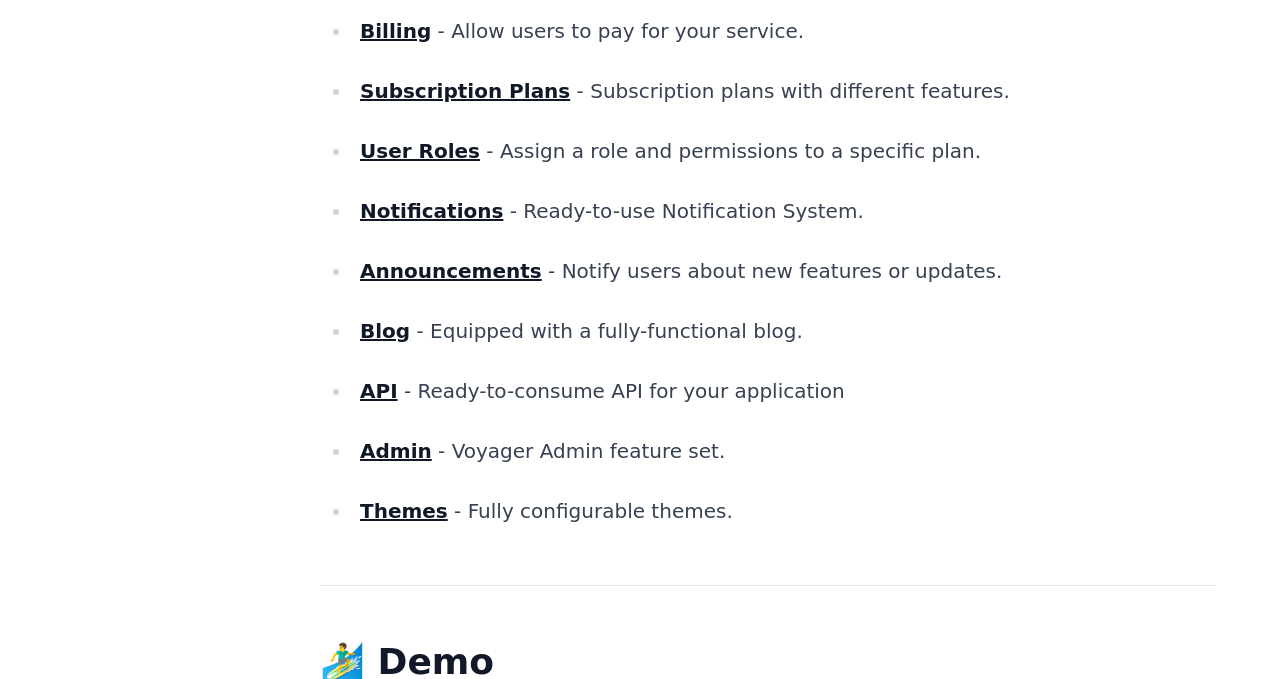Pinpoint the bounding box coordinates of the clickable area necessary to execute the following instruction: "Access the blog". The coordinates should be given as four float numbers between 0 and 1, namely [left, top, right, bottom].

[0.281, 0.47, 0.32, 0.505]